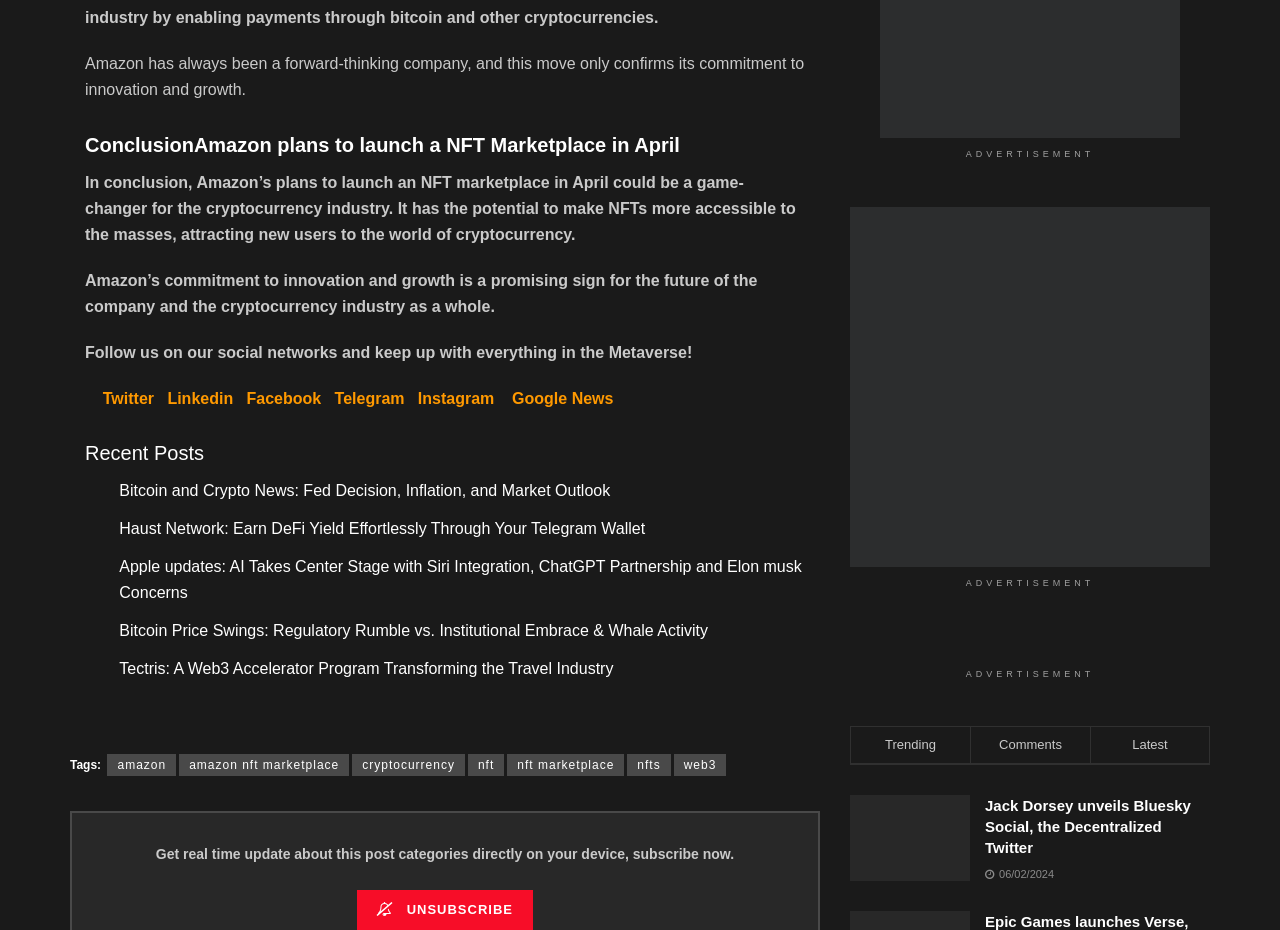Identify the bounding box coordinates for the UI element described as: "amazon nft marketplace". The coordinates should be provided as four floats between 0 and 1: [left, top, right, bottom].

[0.14, 0.811, 0.273, 0.835]